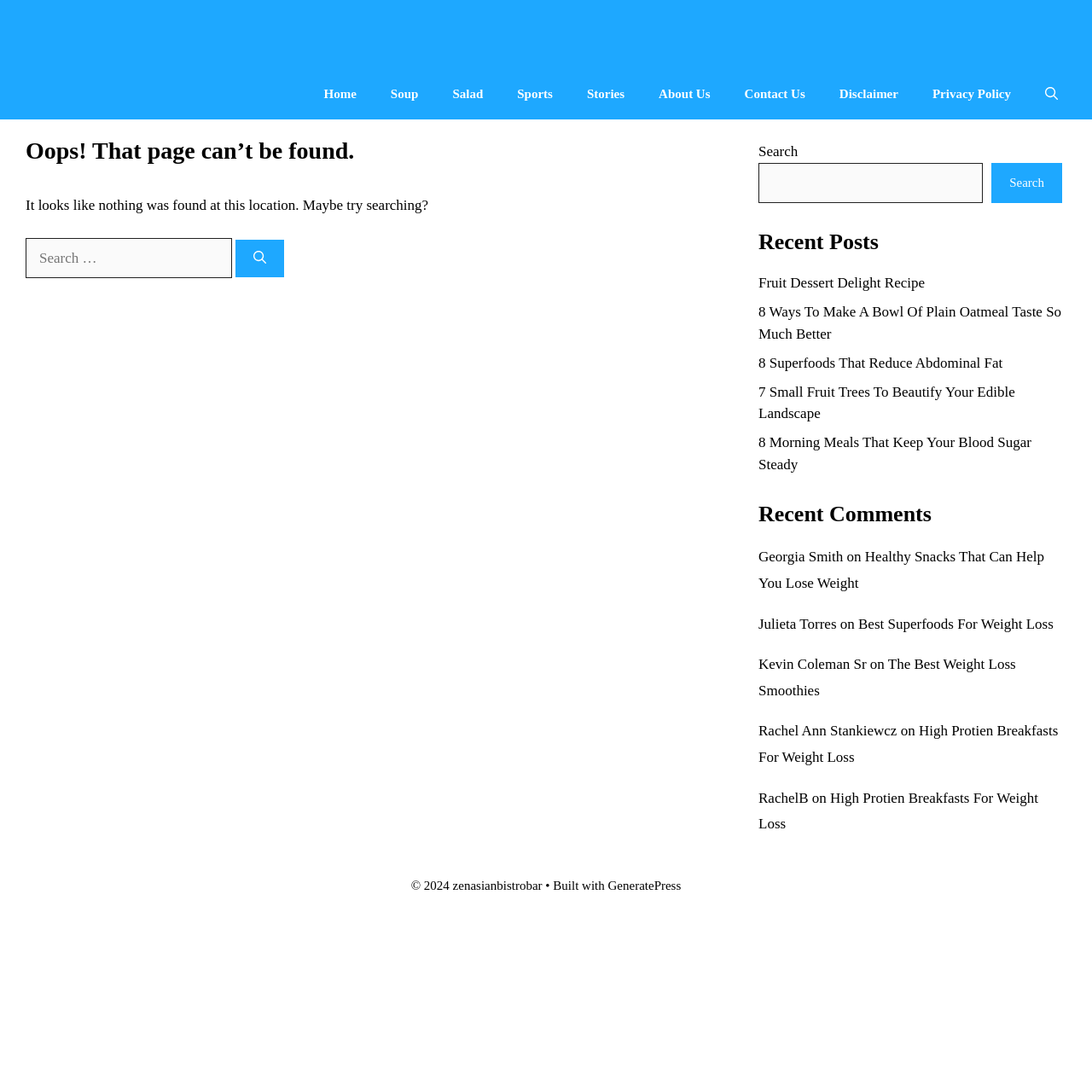Examine the screenshot and answer the question in as much detail as possible: What is the error message on the page?

I found the error message by looking at the heading element with the text 'Oops! That page can’t be found.' which is located in the main section of the page.